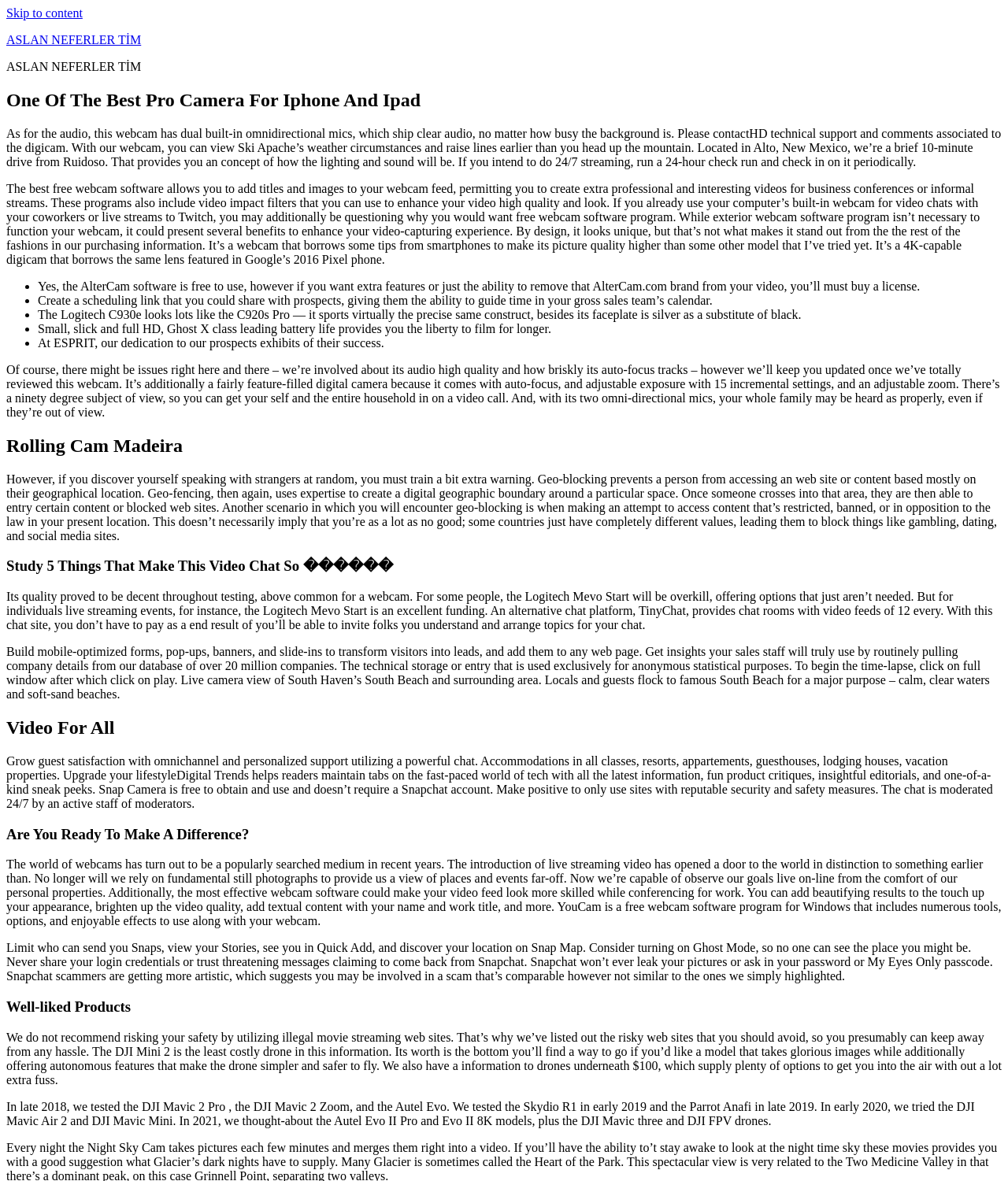Please reply with a single word or brief phrase to the question: 
Is the Logitech Mevo Start suitable for live streaming events?

Yes